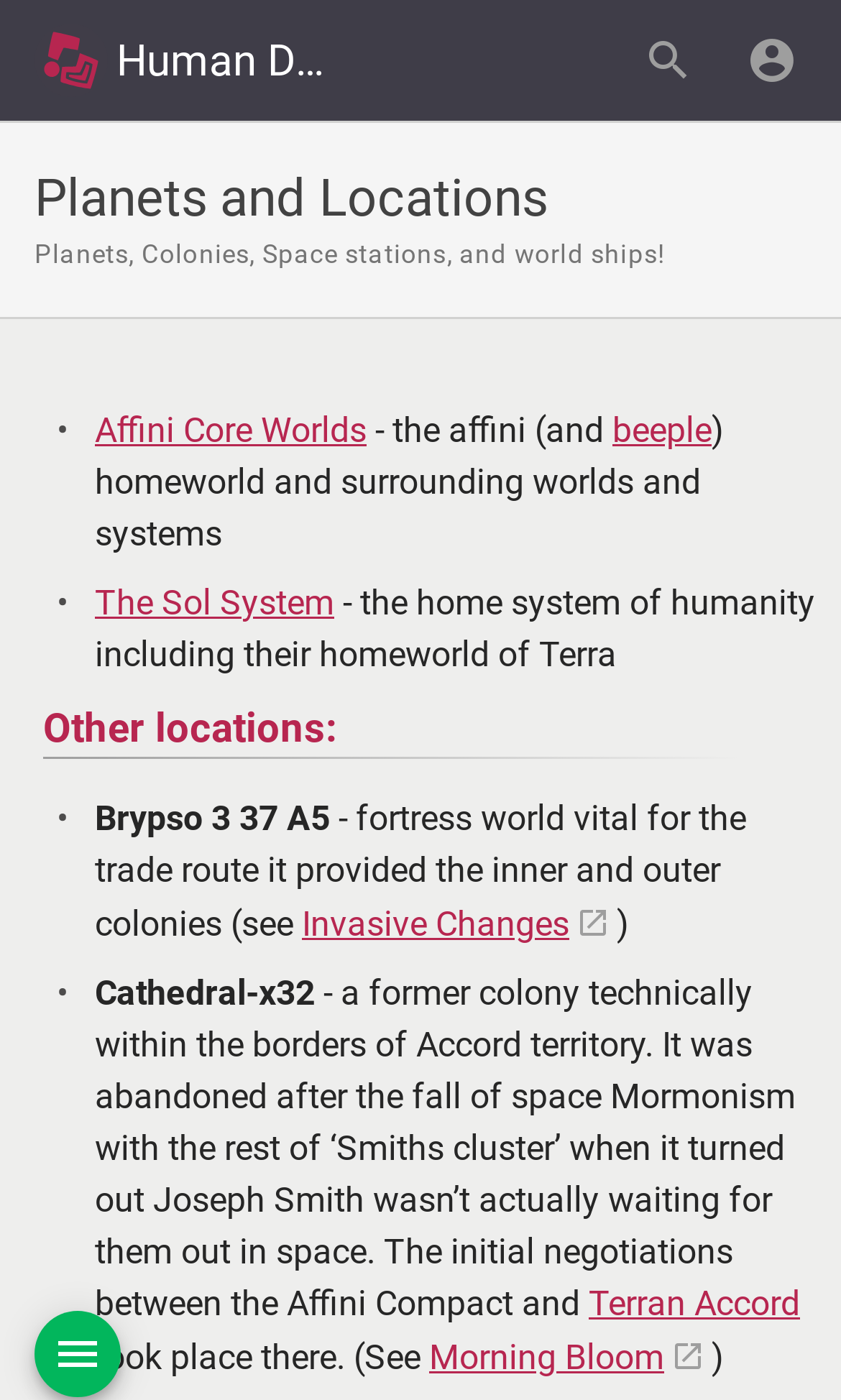Please locate the clickable area by providing the bounding box coordinates to follow this instruction: "Read about The Sol System".

[0.113, 0.416, 0.397, 0.445]